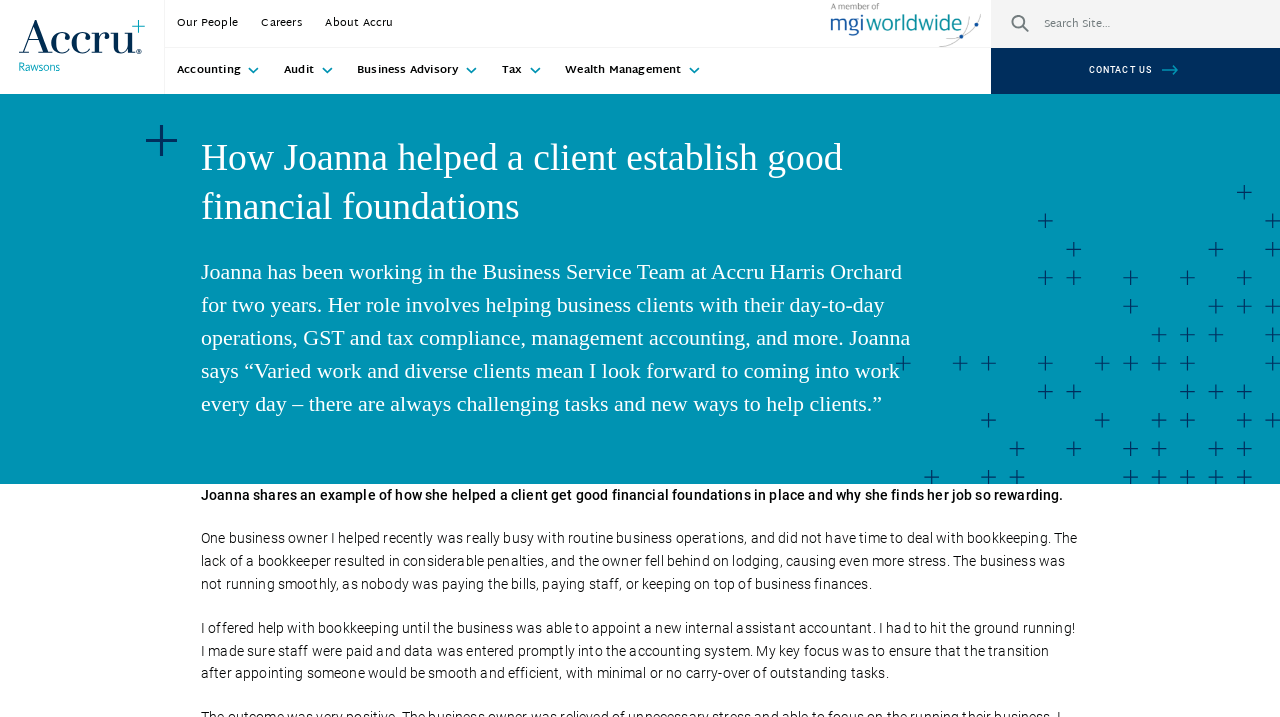Identify the bounding box coordinates for the UI element described as follows: "Business Advisory". Ensure the coordinates are four float numbers between 0 and 1, formatted as [left, top, right, bottom].

[0.27, 0.066, 0.383, 0.131]